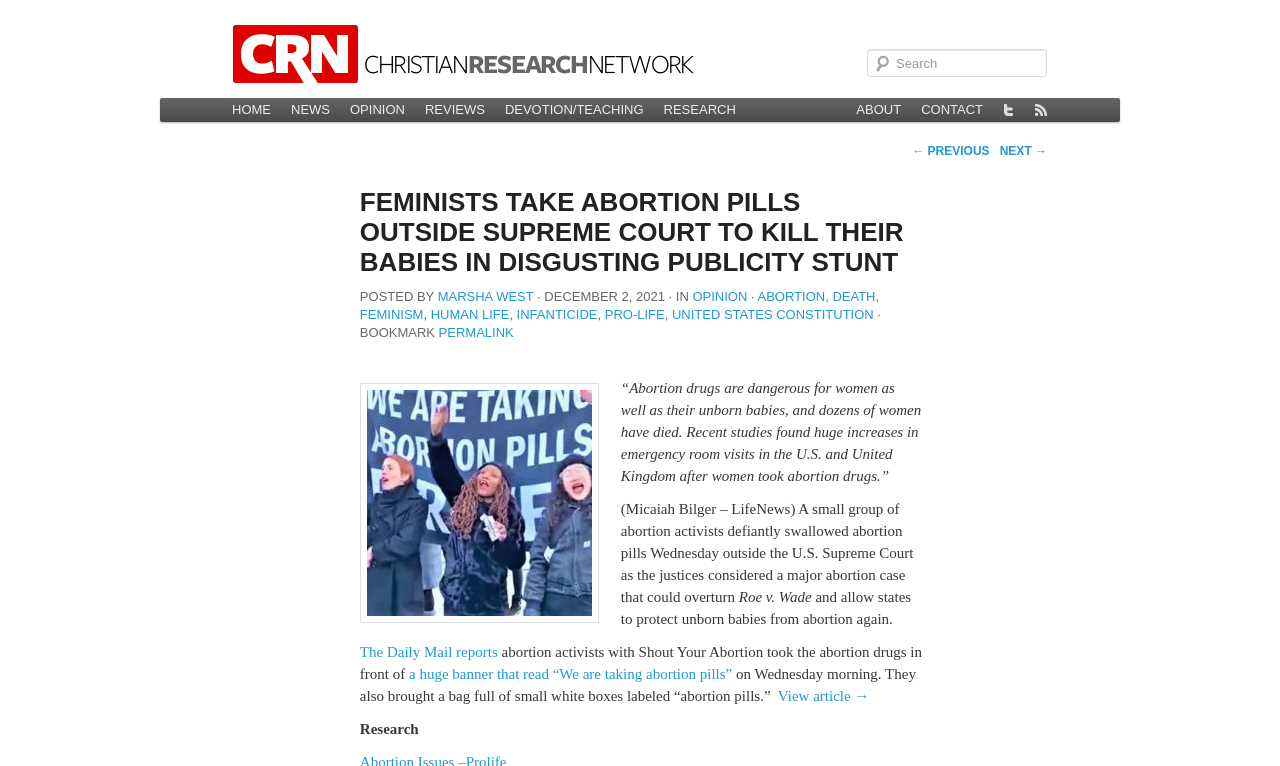Respond to the question below with a single word or phrase:
What is the topic of the article?

Abortion